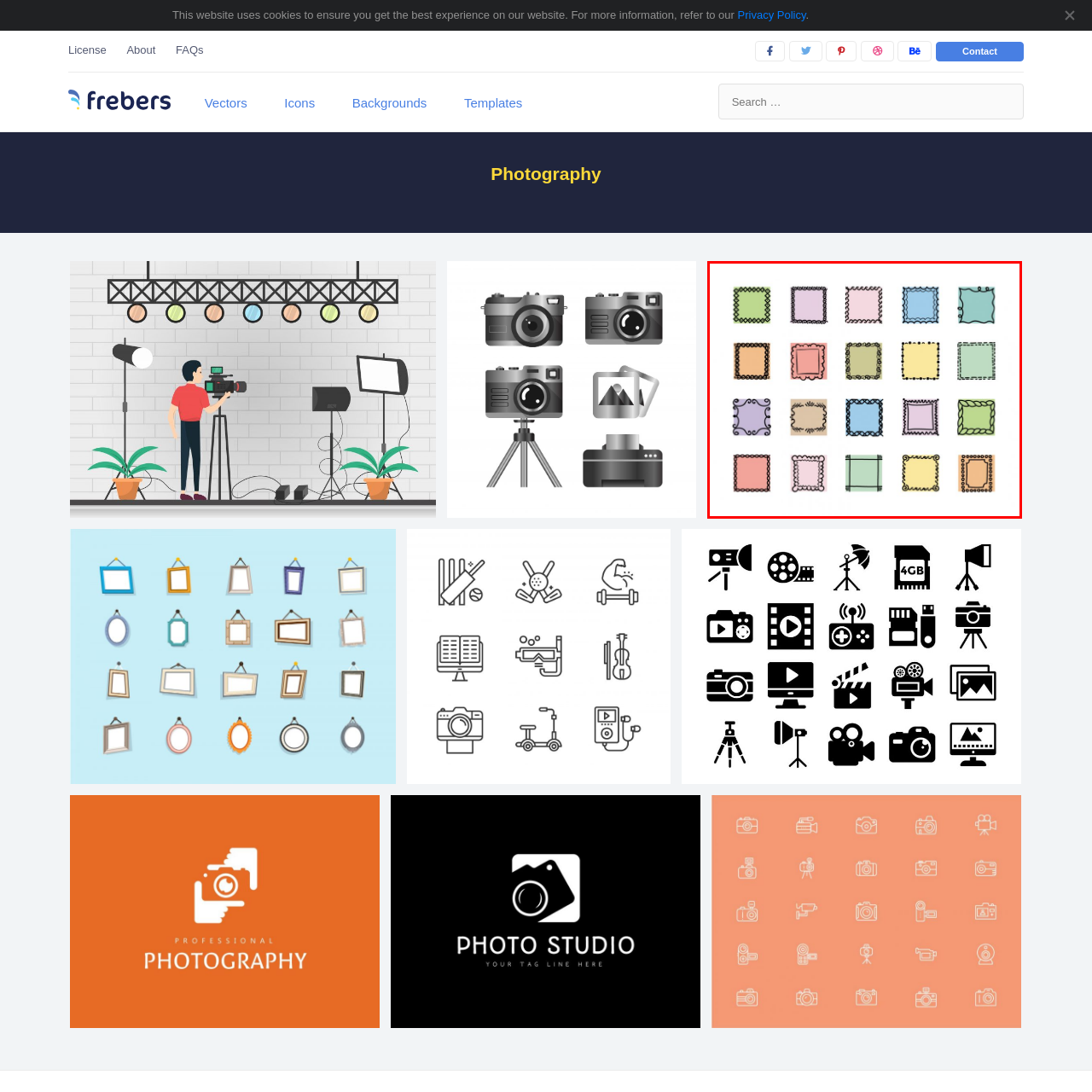Generate a comprehensive caption for the picture highlighted by the red outline.

The image showcases a vibrant collection of decorative frames, featuring a variety of styles and colors. Arranged in a grid pattern, these frames include intricate details such as wavy lines, scalloped edges, and floral motifs, adding a playful aesthetic. Each frame is presented in a unique pastel hue, ranging from soft pinks and blues to gentle greens and yellows, inviting creativity for photo presentations, scrapbooking, or artistic projects. Their whimsical designs cater to various tastes, making them ideal for both casual and formal uses in graphic design or crafting.